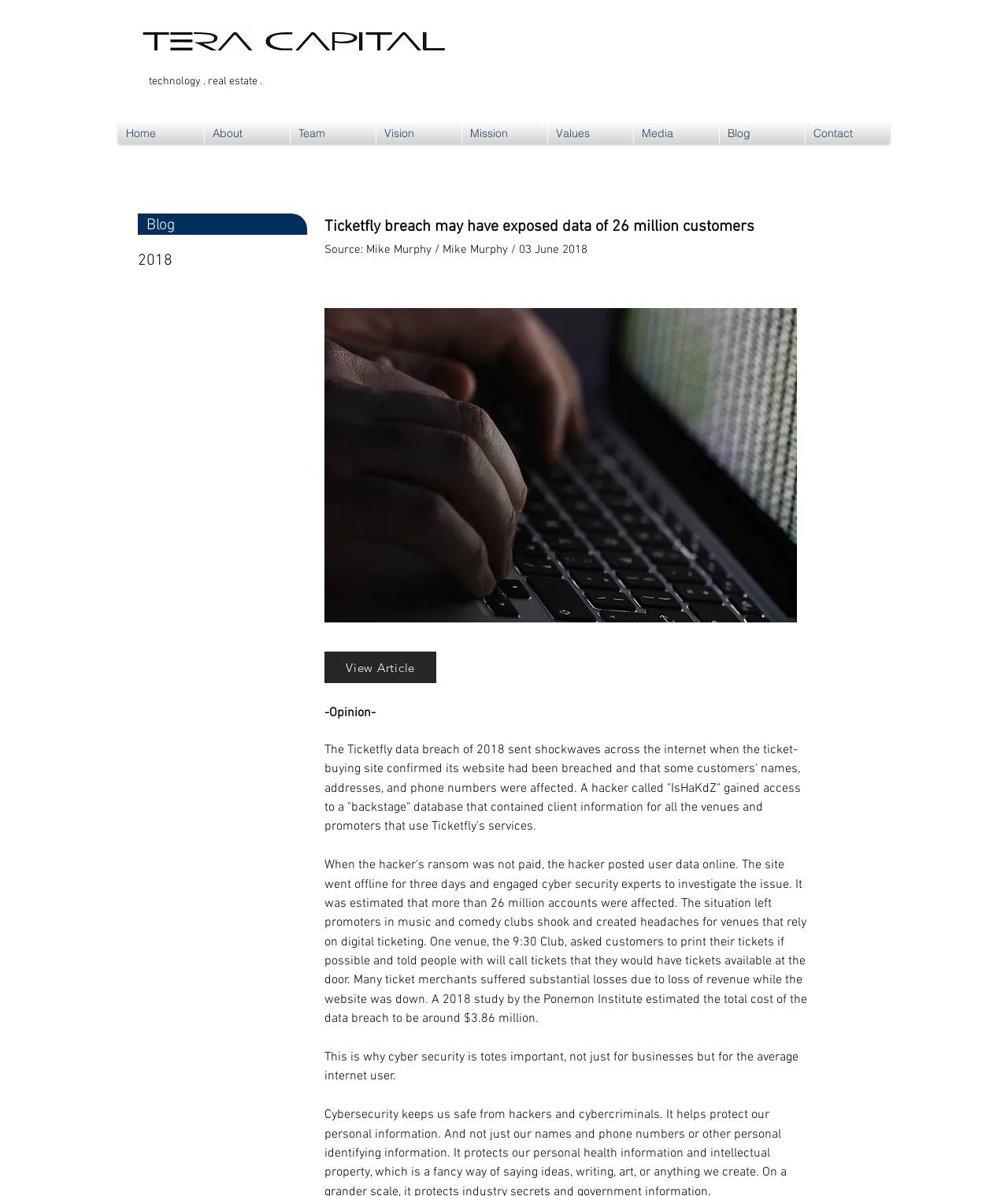Can you provide the bounding box coordinates for the element that should be clicked to implement the instruction: "Contact the company"?

[0.799, 0.103, 0.883, 0.12]